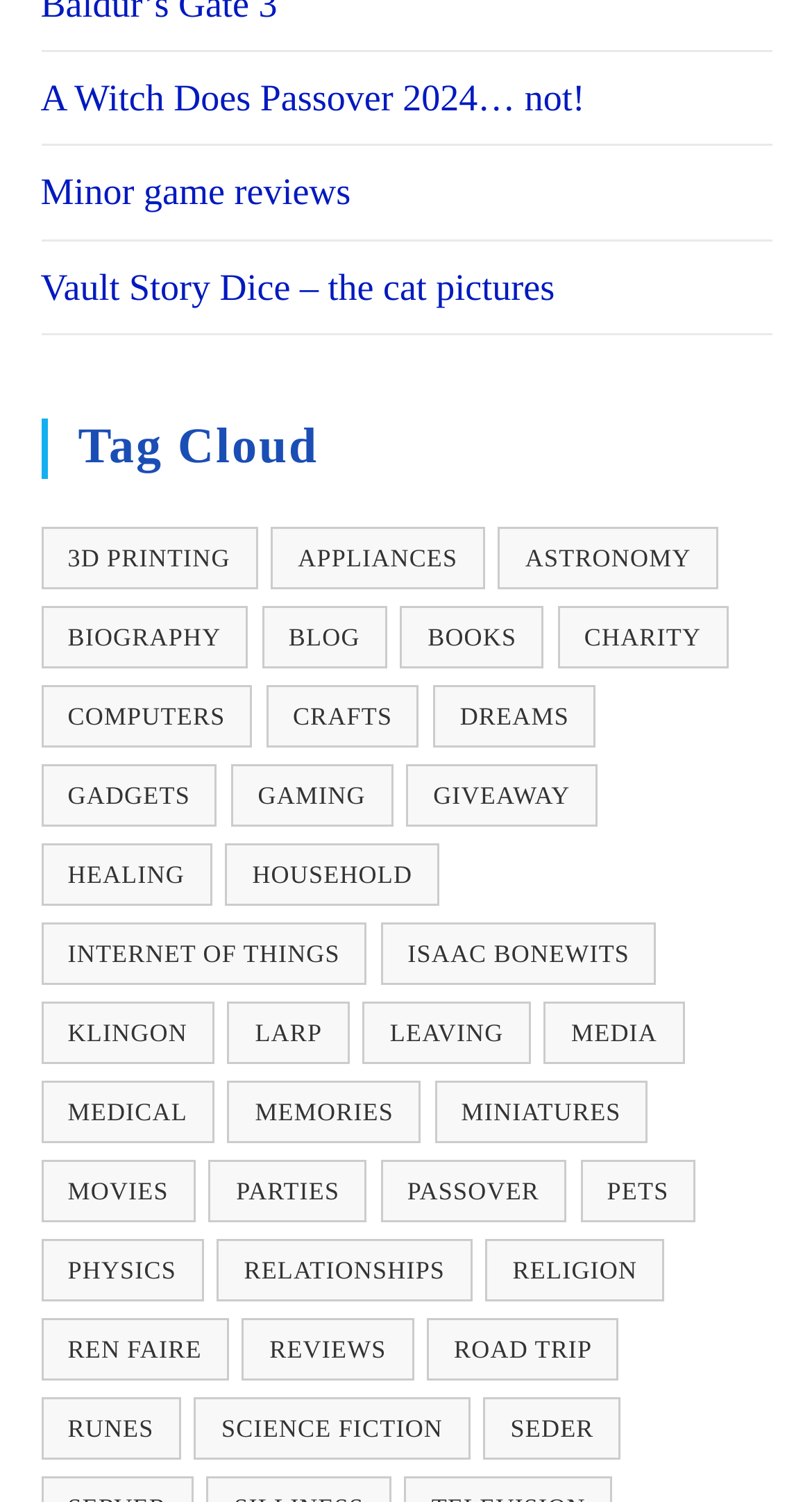Can you provide the bounding box coordinates for the element that should be clicked to implement the instruction: "Click on the 'A Witch Does Passover 2024… not!' link"?

[0.05, 0.051, 0.72, 0.079]